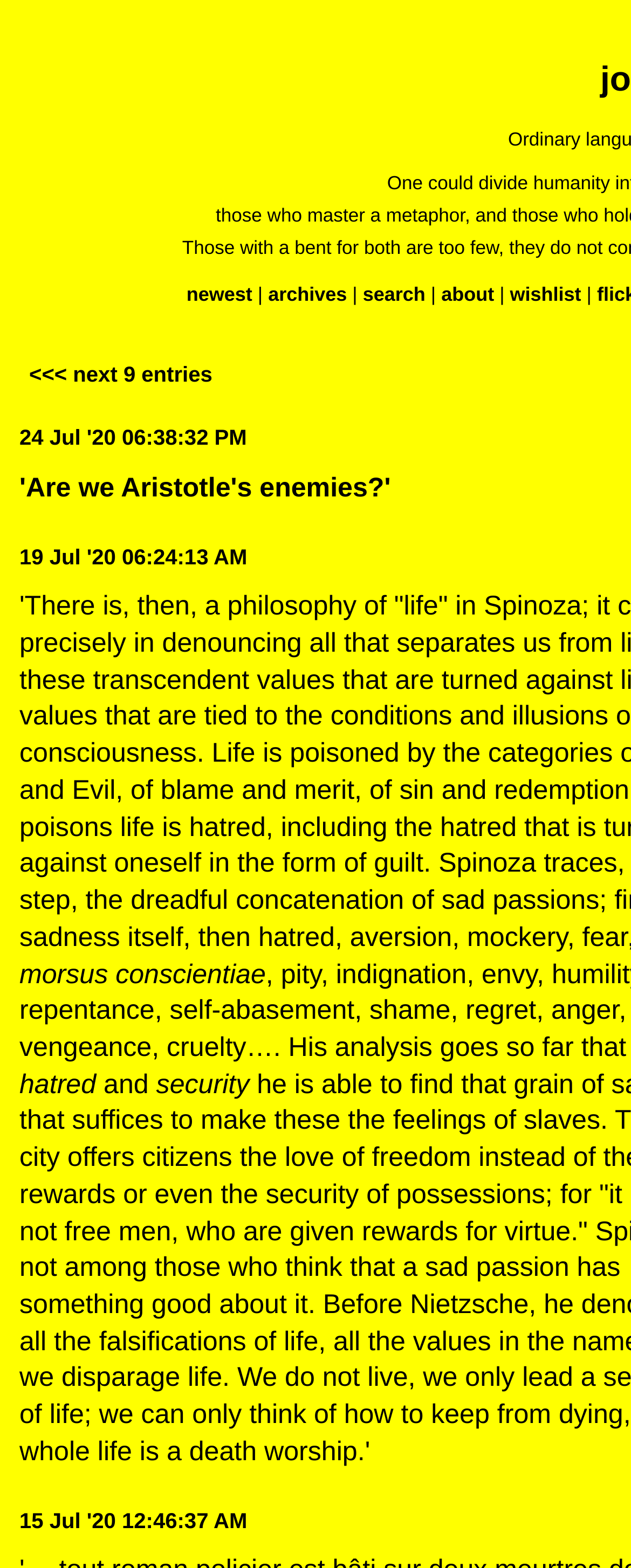What are the three words in the third blog post? Examine the screenshot and reply using just one word or a brief phrase.

morsus conscientiae hatred